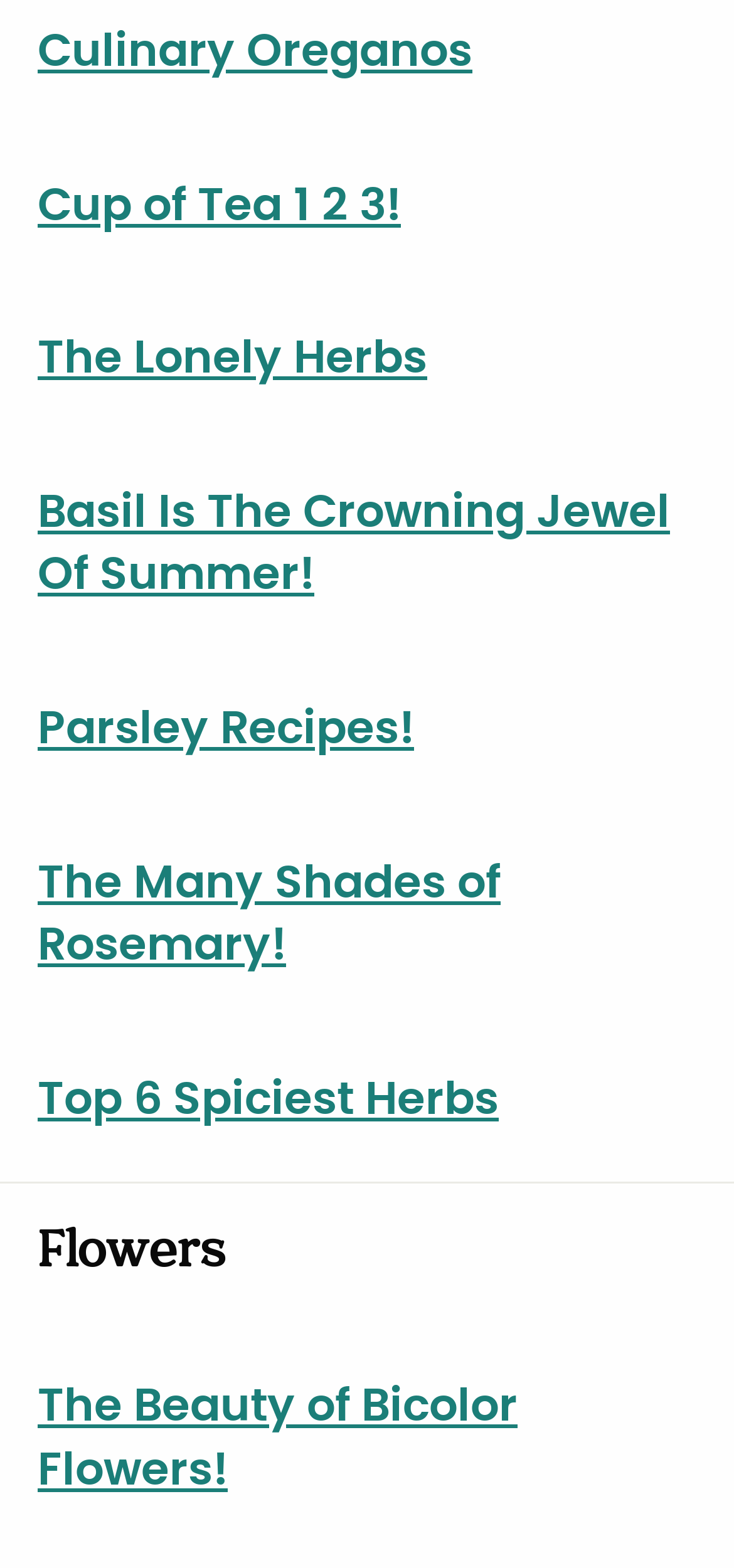How many links are on the webpage?
Refer to the screenshot and respond with a concise word or phrase.

8